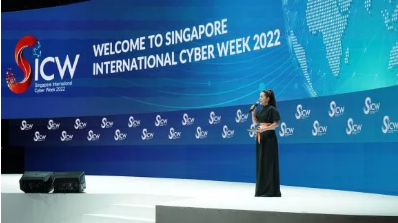Based on the image, provide a detailed response to the question:
What is displayed on the backdrop?

The backdrop prominently displays the event's logo 'SICW' alongside the words 'WELCOME TO SINGAPORE INTERNATIONAL CYBER WEEK 2022', set against a visually appealing design that includes a world map motif, which suggests a global scope for the event.